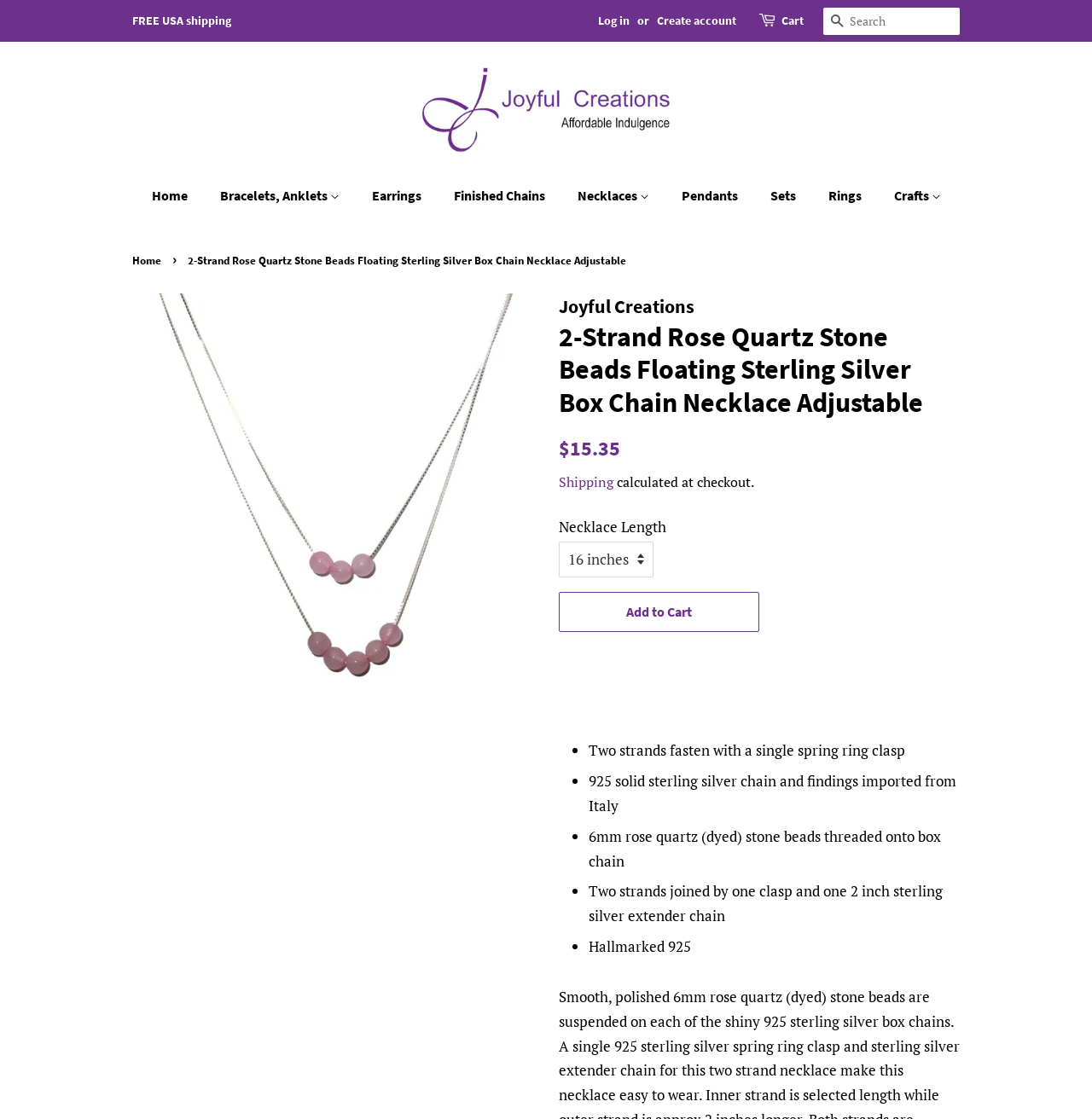Locate the bounding box coordinates of the UI element described by: "parent_node: Search aria-label="Search" name="q" placeholder="Search"". Provide the coordinates as four float numbers between 0 and 1, formatted as [left, top, right, bottom].

[0.754, 0.007, 0.879, 0.031]